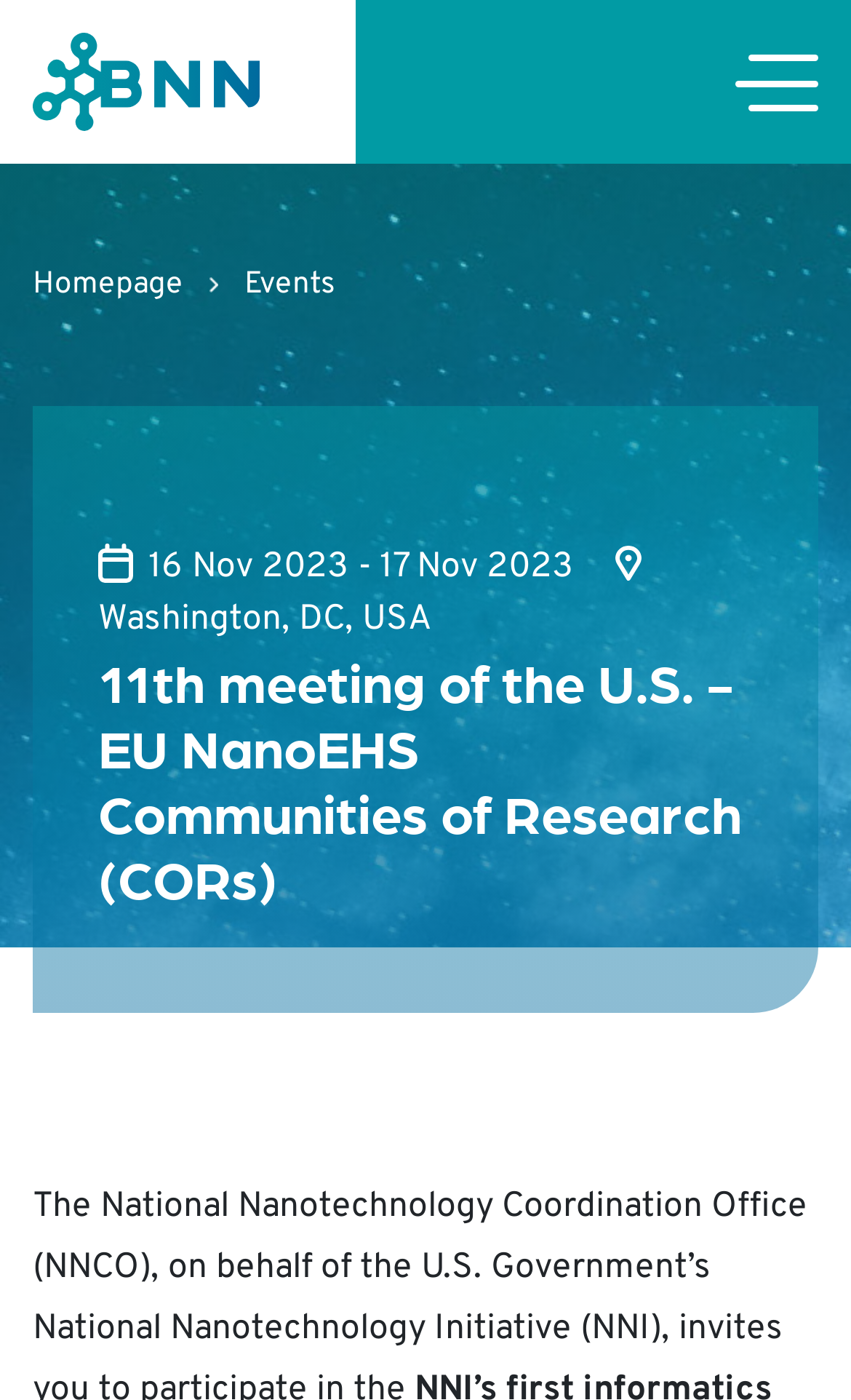What is the format of the date range on the webpage?
Please ensure your answer is as detailed and informative as possible.

I found the date range format by looking at the StaticText element with the text '16 Nov 2023 - 17 Nov 2023'. The format appears to be DD MMM YYYY, where DD is the day, MMM is the month abbreviation, and YYYY is the year.